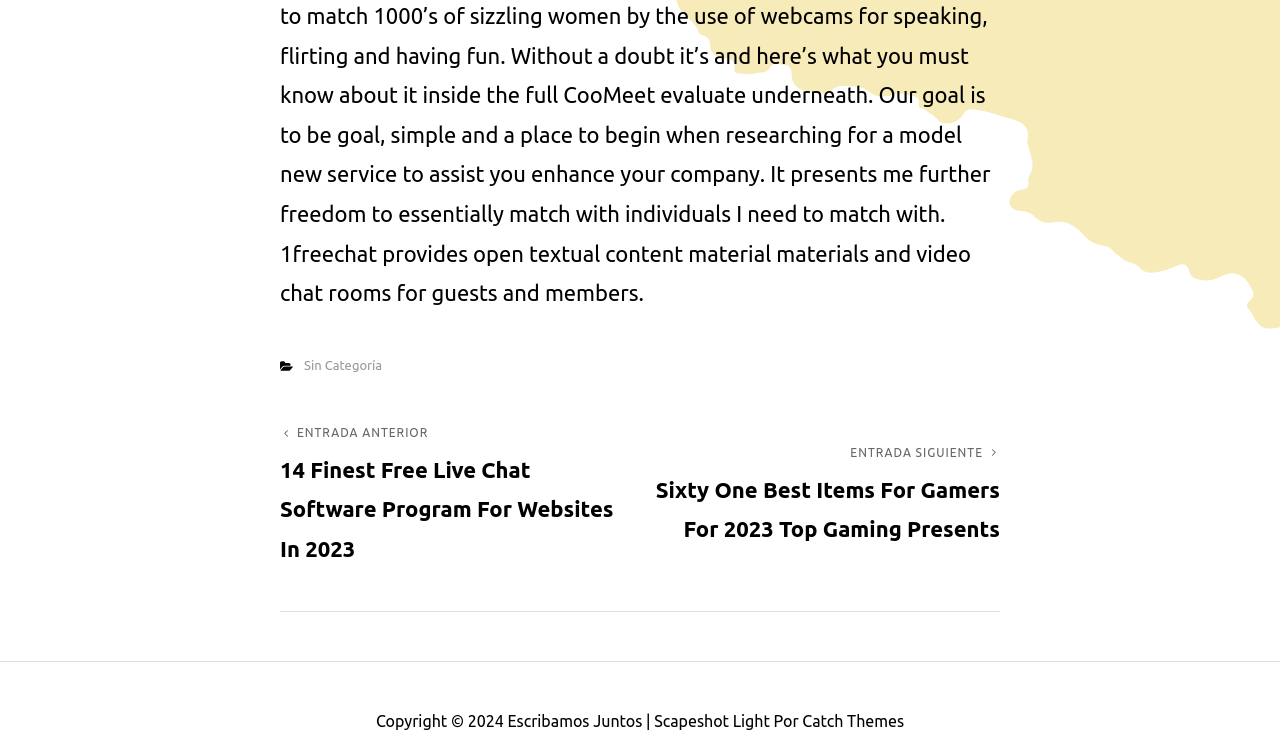Who is the author of the website?
Examine the image and provide an in-depth answer to the question.

The author of the website is not explicitly specified on the current webpage. However, there is a link to 'Escribamos Juntos' and 'Catch Themes' which might be related to the author or the website's theme, but it is not clear.